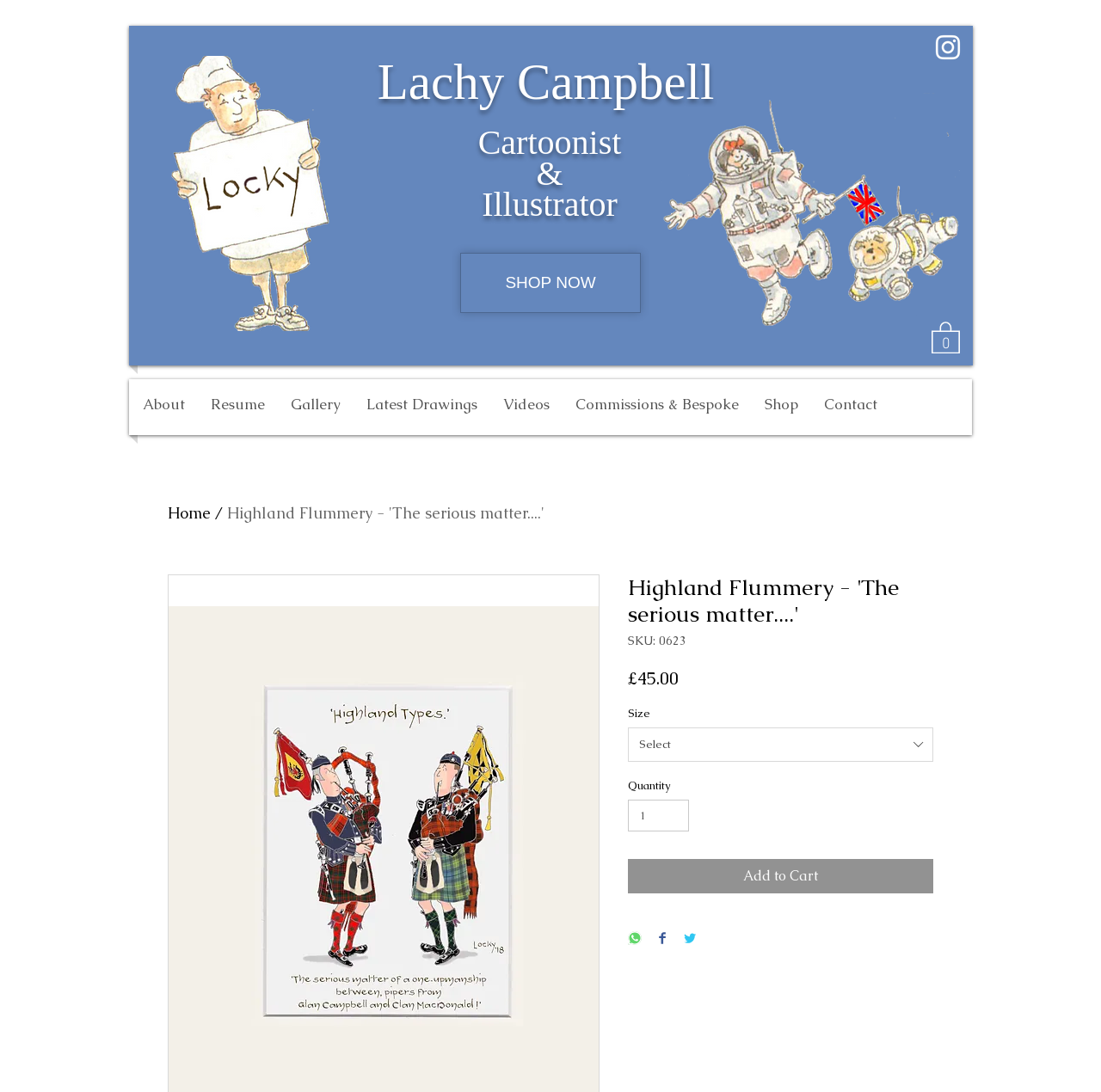Can you pinpoint the bounding box coordinates for the clickable element required for this instruction: "Click the 'SHOP NOW' link"? The coordinates should be four float numbers between 0 and 1, i.e., [left, top, right, bottom].

[0.418, 0.231, 0.582, 0.286]